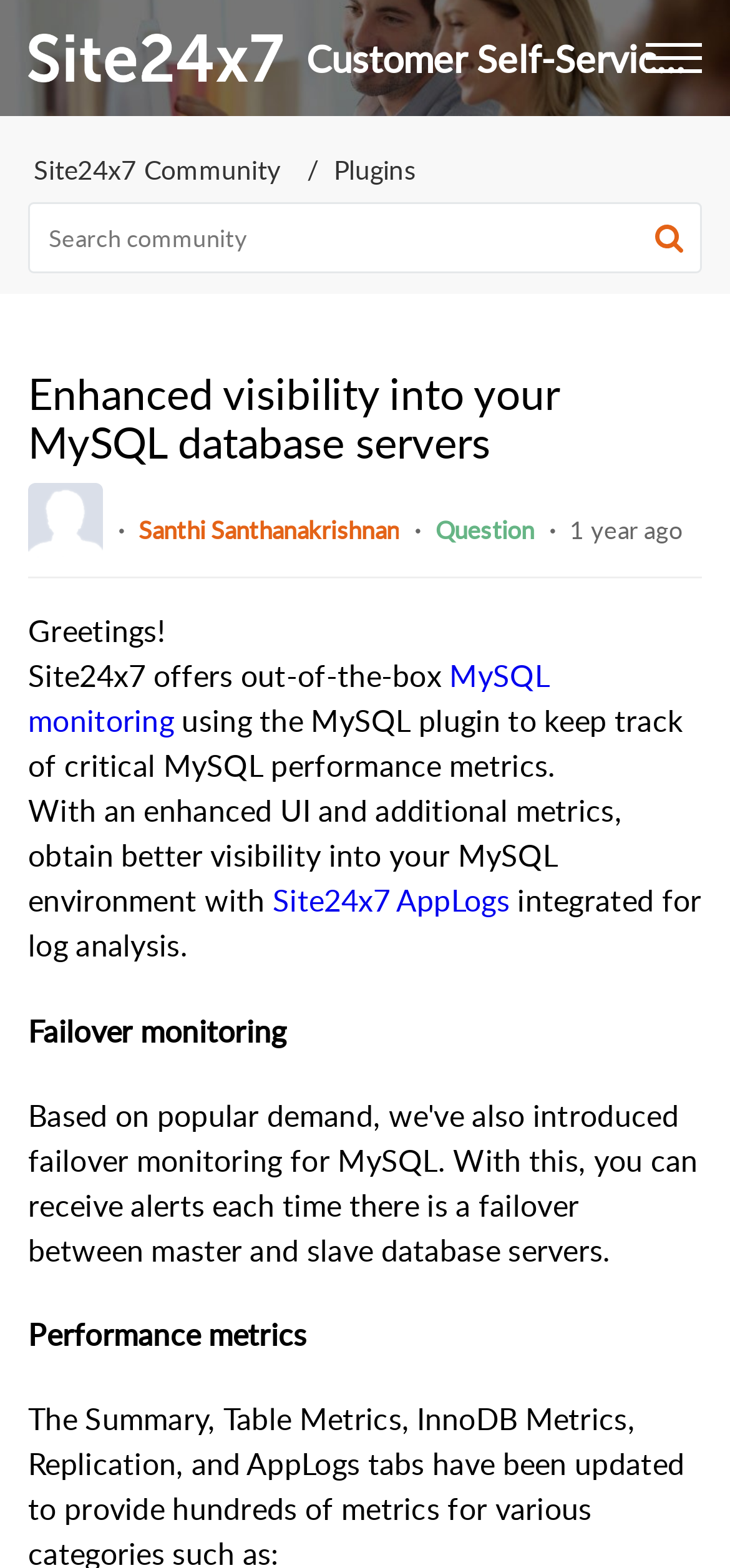Could you please study the image and provide a detailed answer to the question:
What is the purpose of Site24x7?

Based on the webpage content, Site24x7 offers out-of-the-box MySQL monitoring using the MySQL plugin to keep track of critical MySQL performance metrics, which implies that the purpose of Site24x7 is to provide MySQL monitoring capabilities.